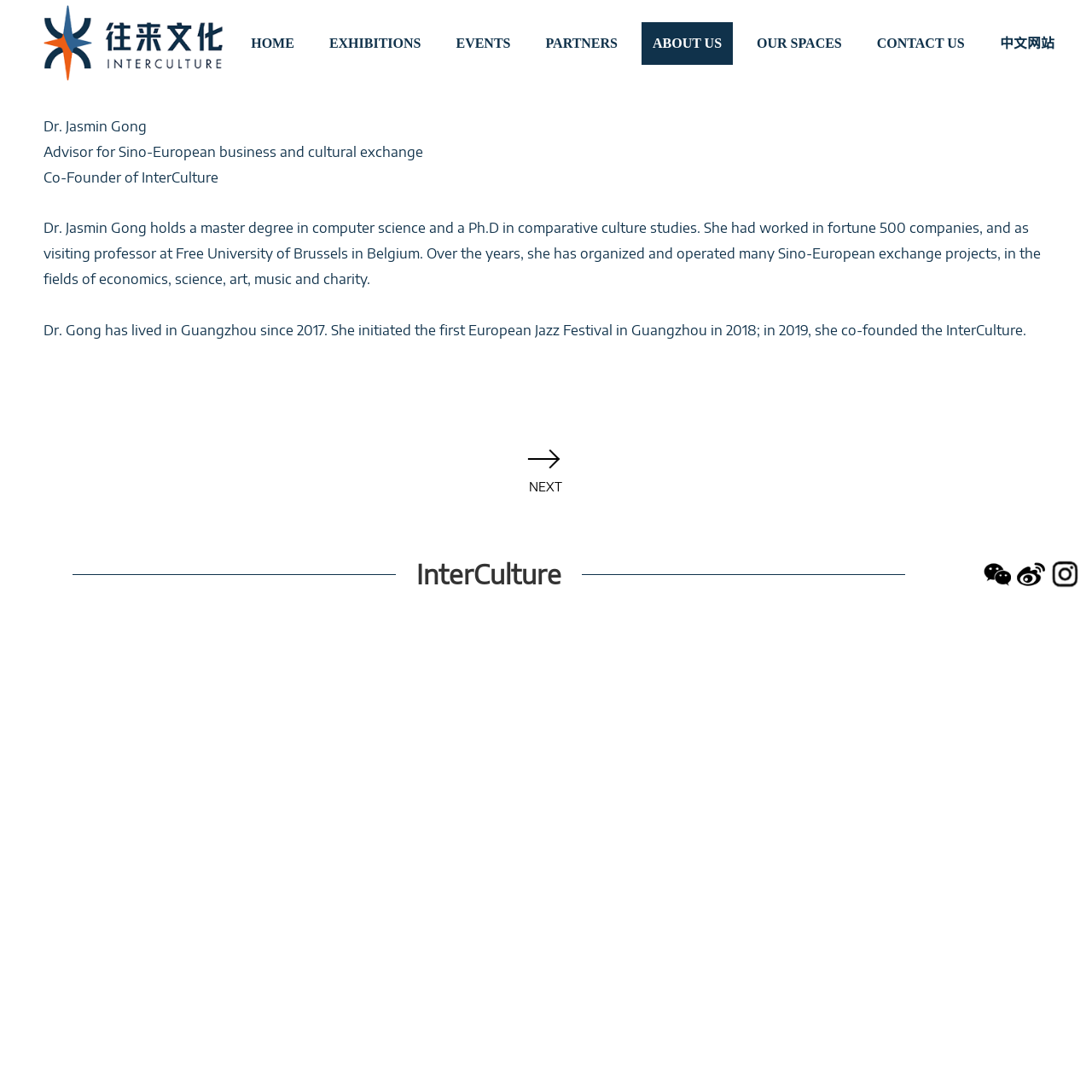How many links are there in the navigation menu?
Give a single word or phrase as your answer by examining the image.

9